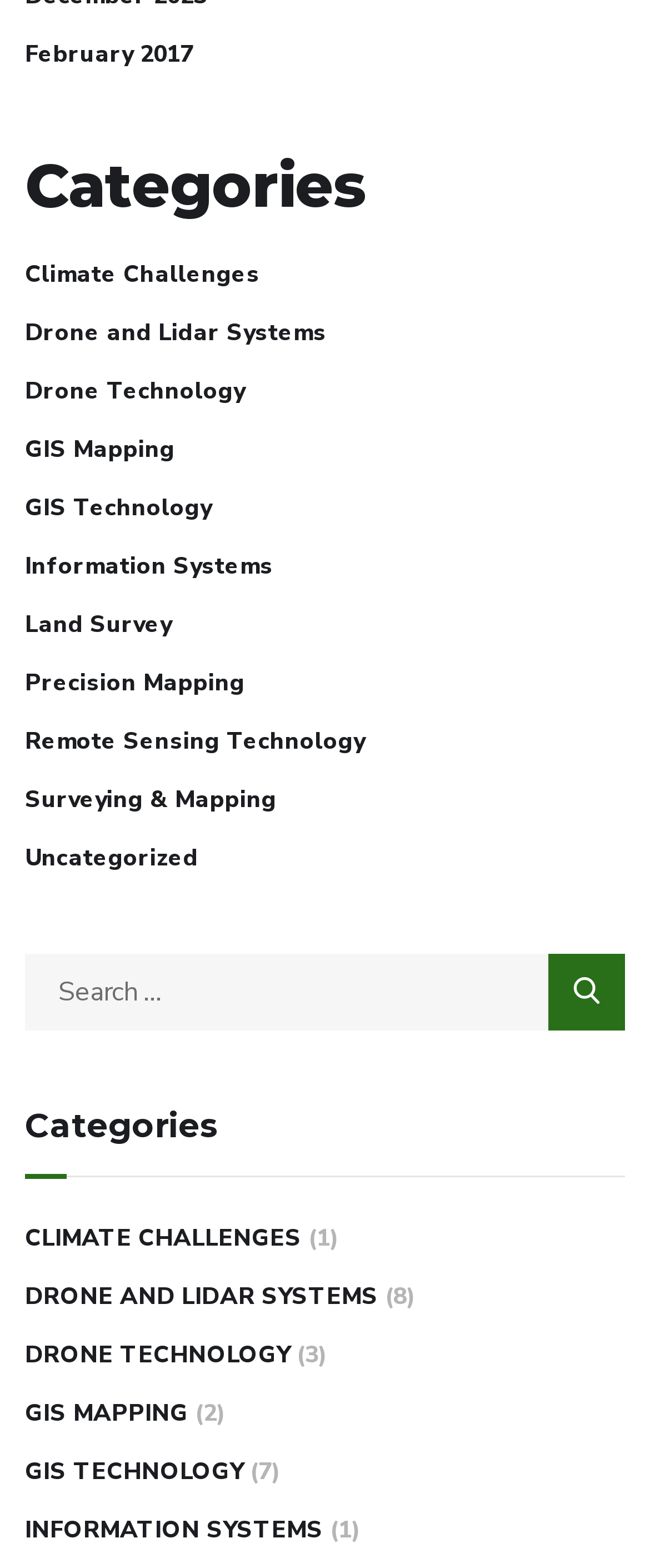What is the category with the most items?
Look at the image and answer the question using a single word or phrase.

GIS Technology